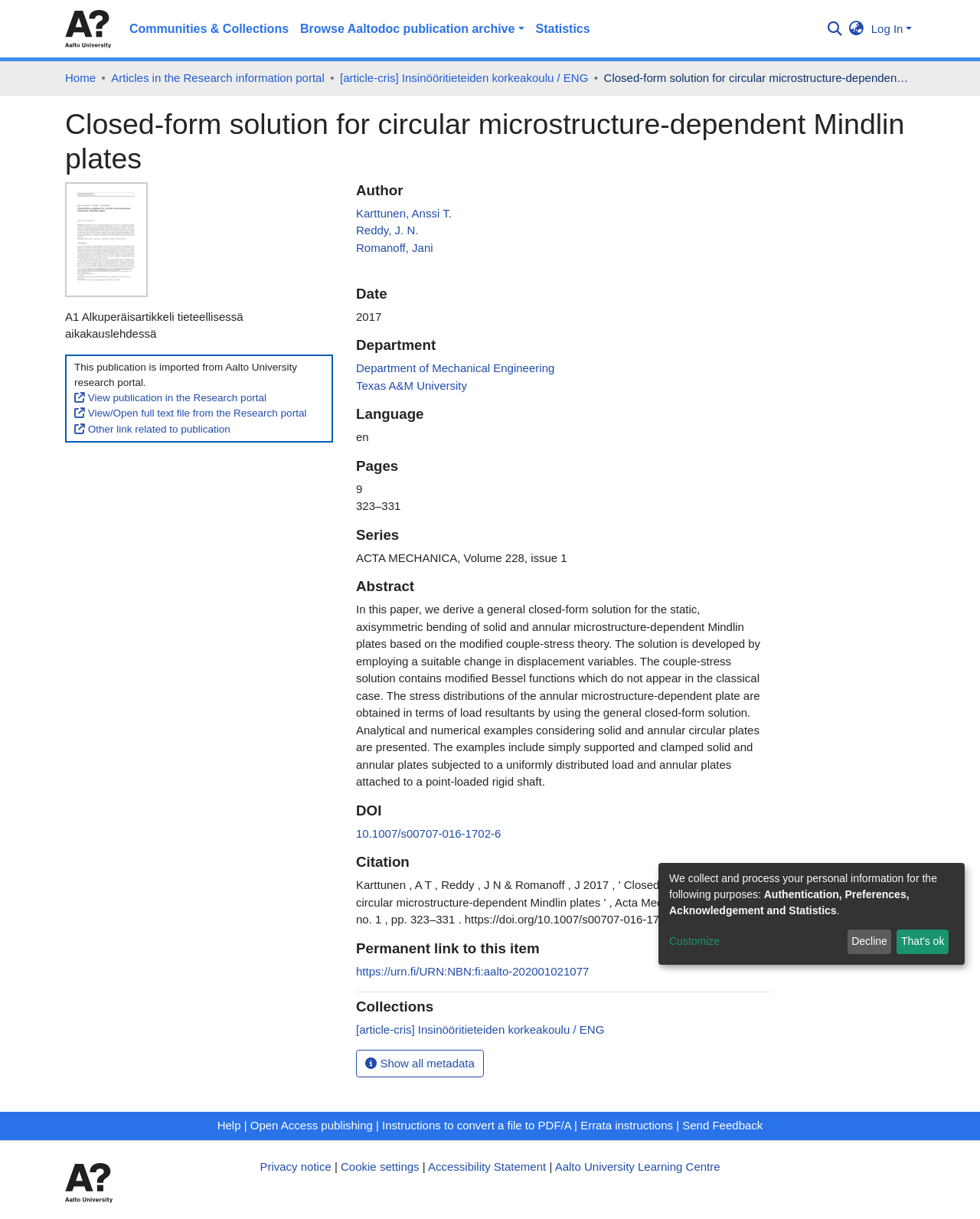Can you determine the bounding box coordinates of the area that needs to be clicked to fulfill the following instruction: "Search for a publication"?

[0.838, 0.011, 0.862, 0.034]